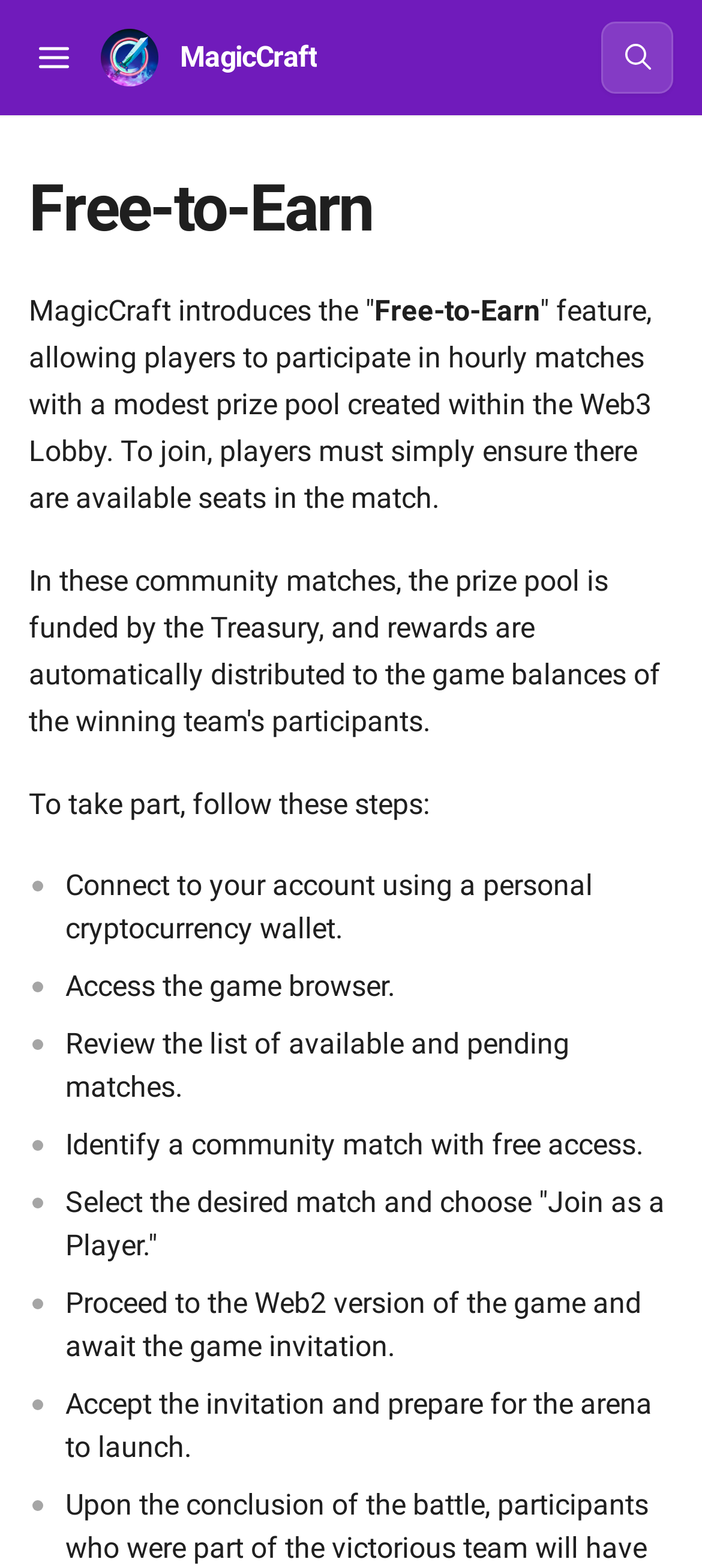What is the purpose of the 'Free-to-Earn' feature?
Can you provide a detailed and comprehensive answer to the question?

By analyzing the static text elements, I found that the 'Free-to-Earn' feature allows players to participate in hourly matches with a modest prize pool created within the Web3 Lobby.